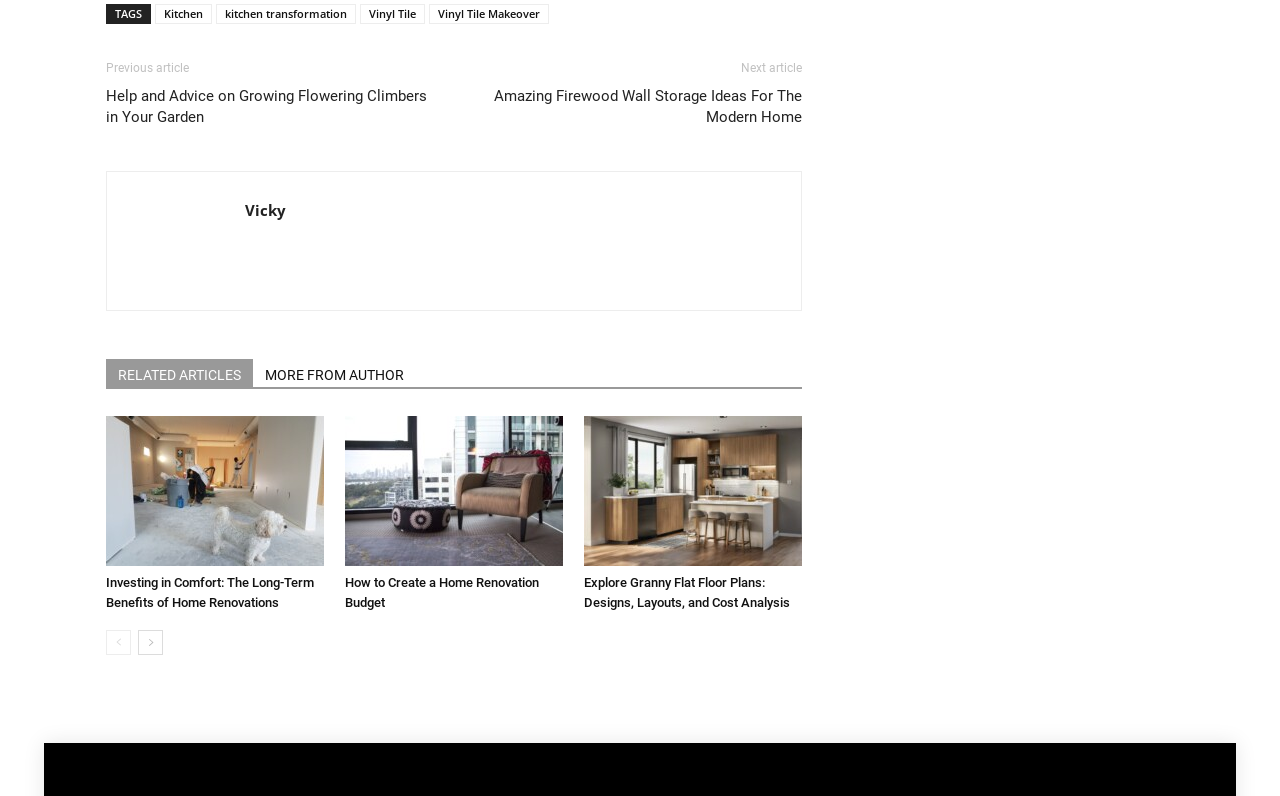Select the bounding box coordinates of the element I need to click to carry out the following instruction: "Explore the 'Explore Granny Flat Floor Plans: Designs, Layouts, and Cost Analysis' article".

[0.456, 0.522, 0.627, 0.711]